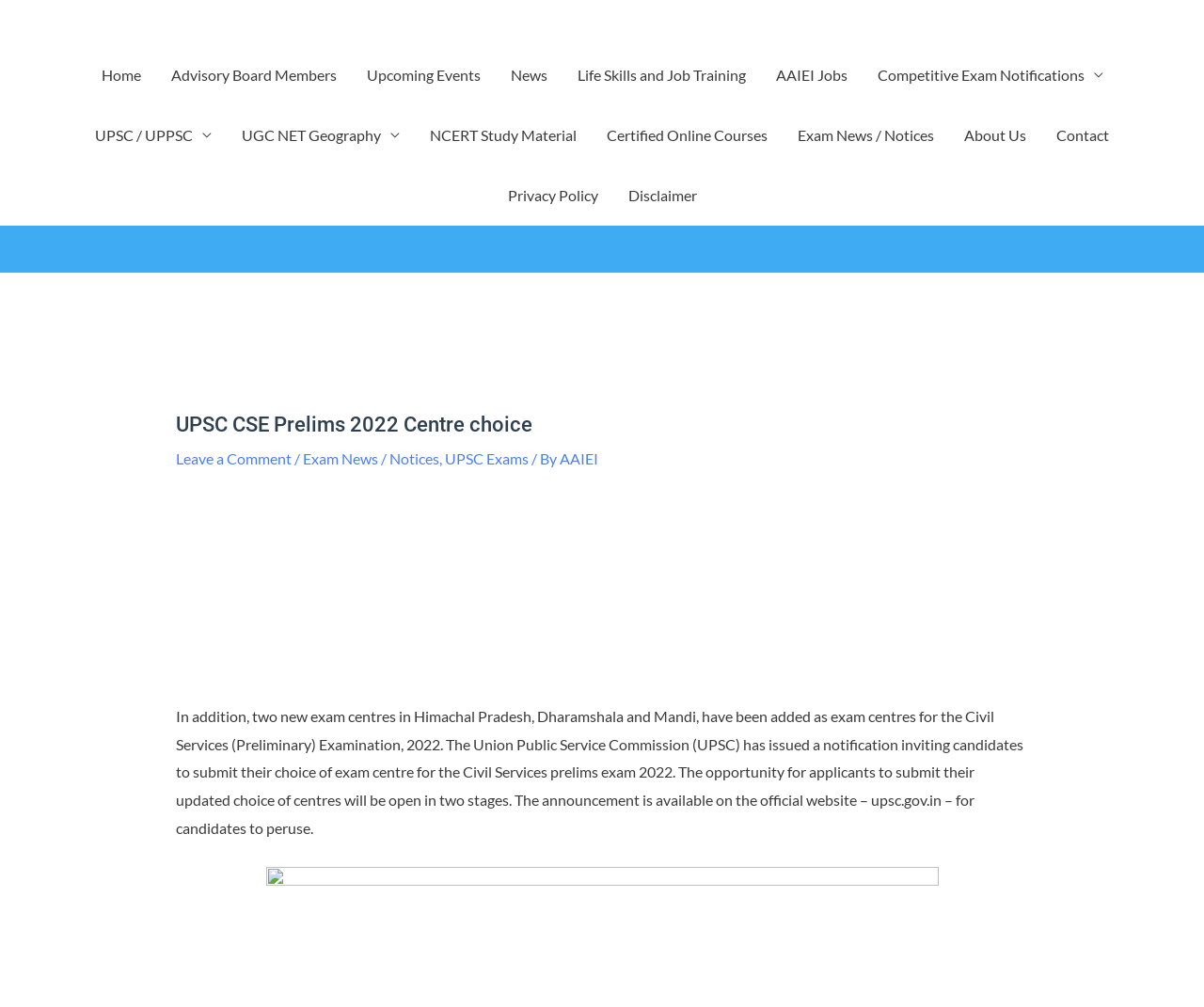Determine the bounding box coordinates for the area that needs to be clicked to fulfill this task: "Click Home". The coordinates must be given as four float numbers between 0 and 1, i.e., [left, top, right, bottom].

[0.071, 0.045, 0.129, 0.105]